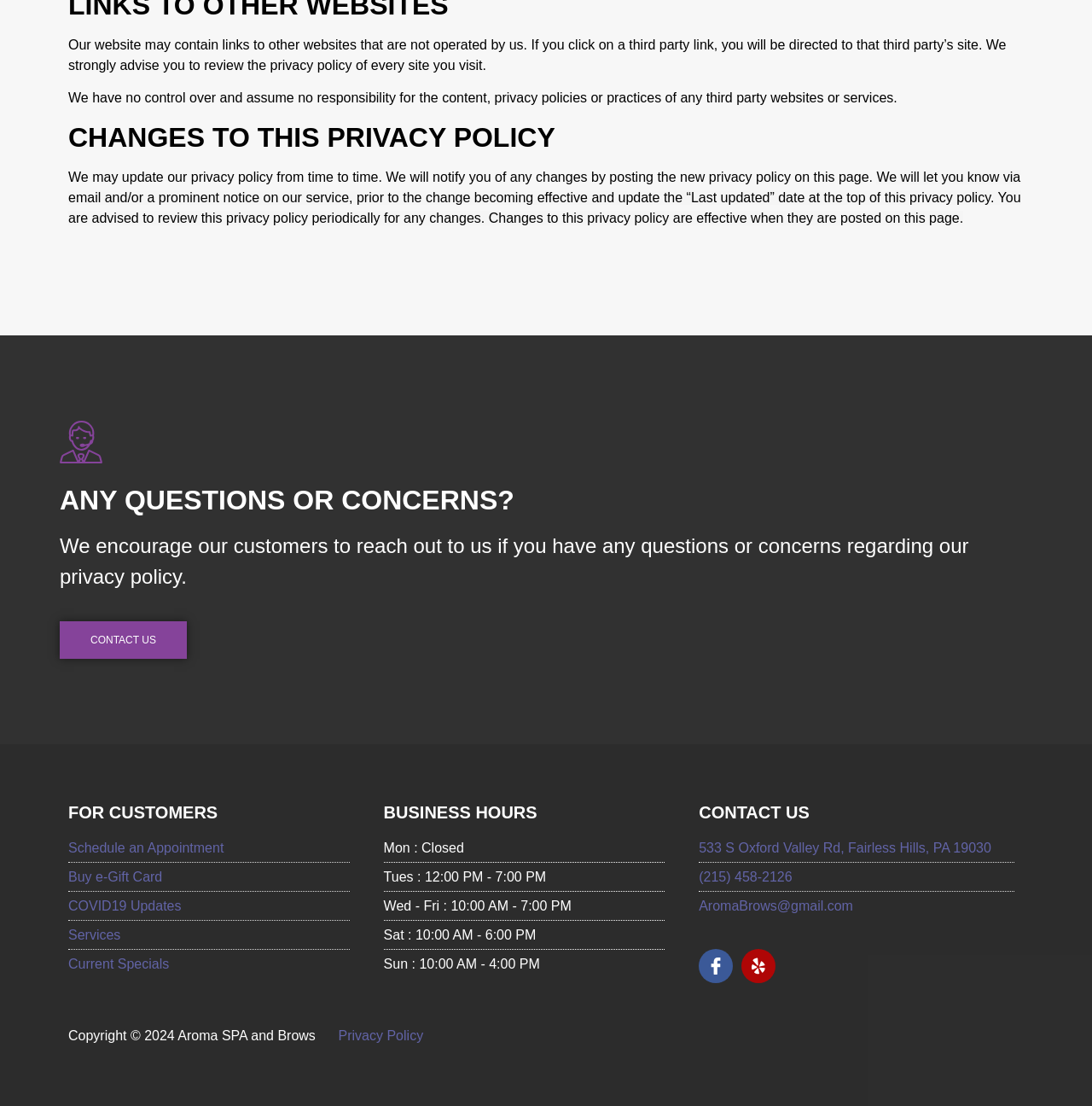Please identify the bounding box coordinates of the element's region that should be clicked to execute the following instruction: "View the BUSINESS HOURS". The bounding box coordinates must be four float numbers between 0 and 1, i.e., [left, top, right, bottom].

[0.351, 0.727, 0.64, 0.742]